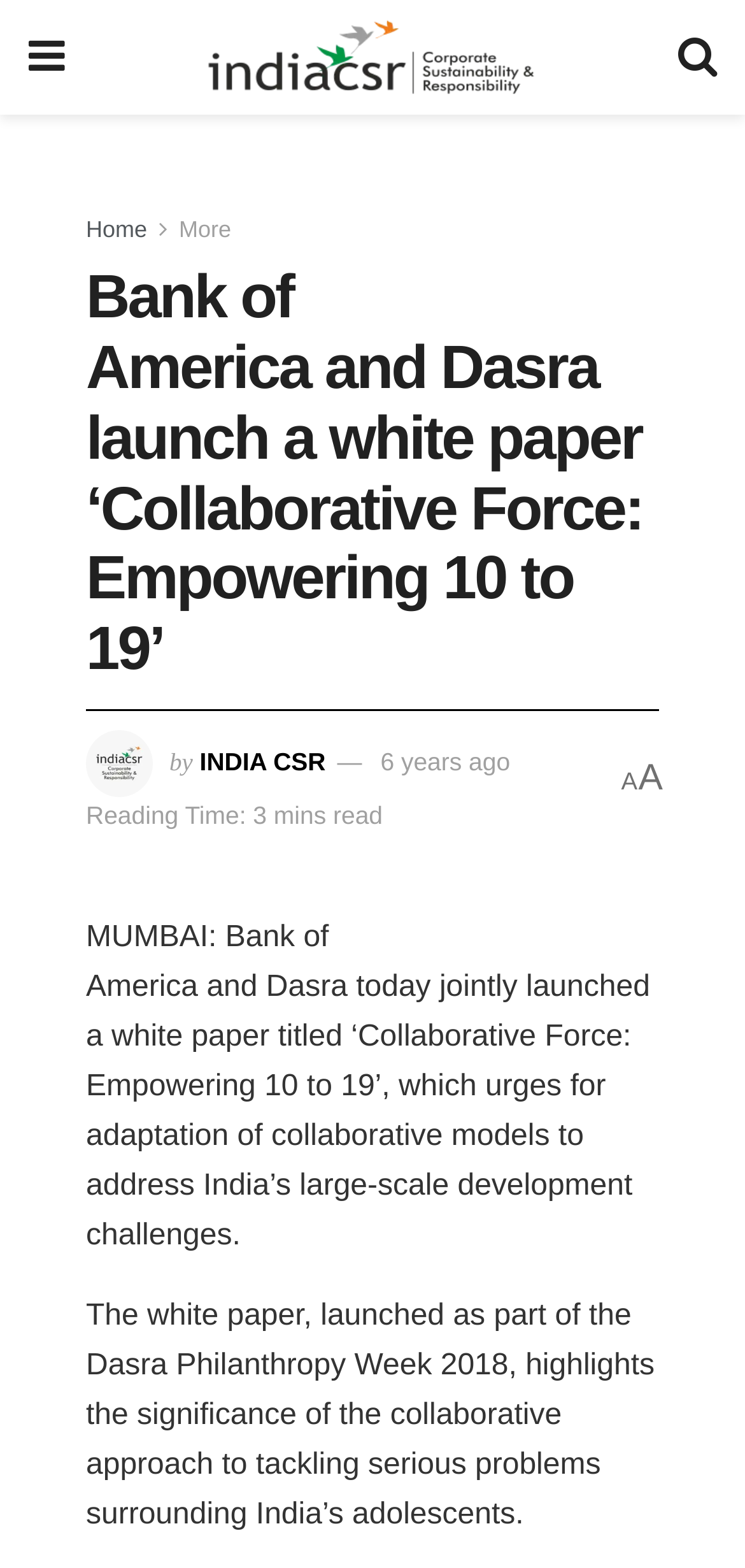Refer to the screenshot and answer the following question in detail:
What is the name of the white paper?

I found the answer by looking at the heading of the webpage, which mentions the launch of a white paper titled 'Collaborative Force: Empowering 10 to 19'.